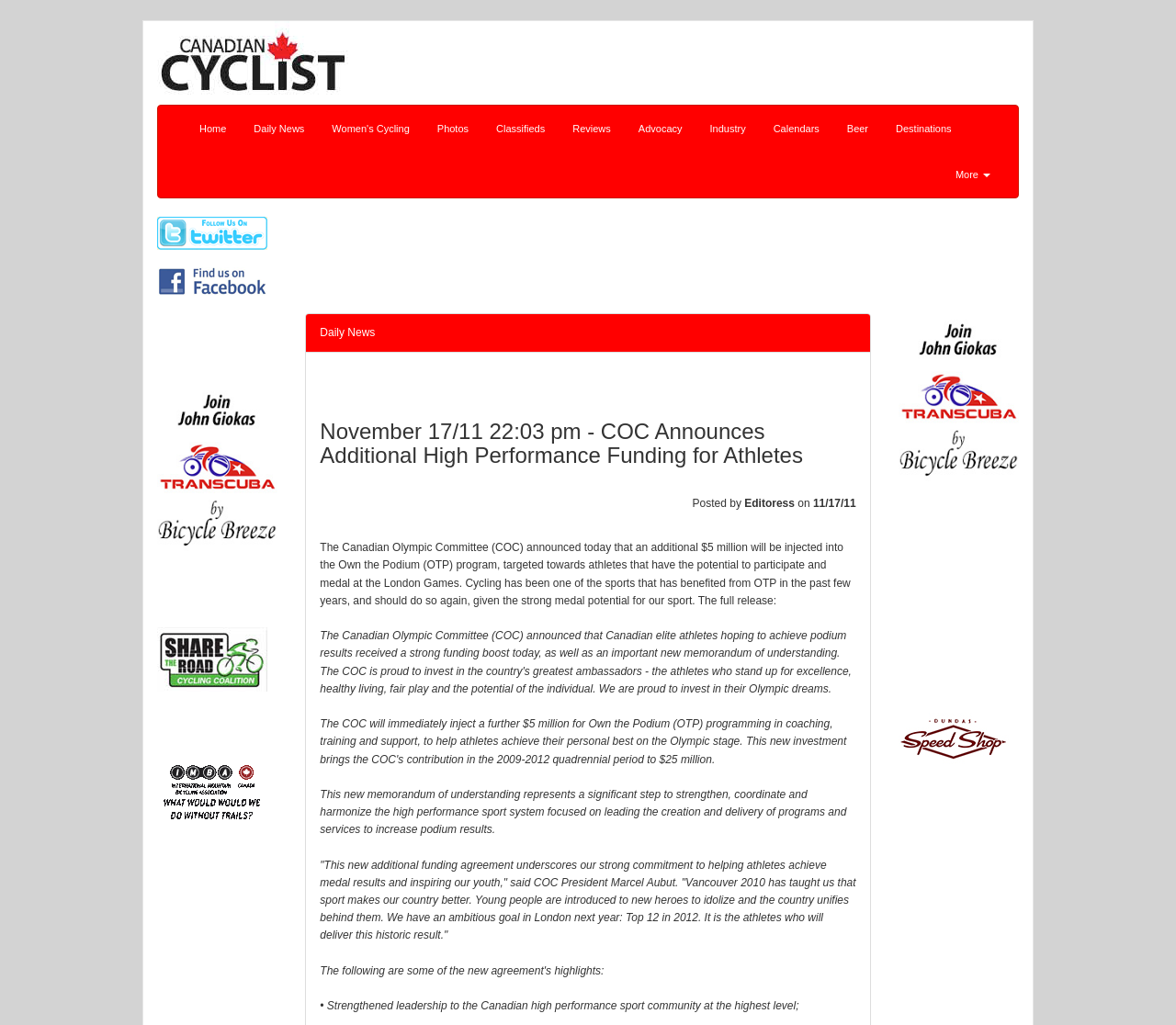Calculate the bounding box coordinates for the UI element based on the following description: "alt="Cuba button R1"". Ensure the coordinates are four float numbers between 0 and 1, i.e., [left, top, right, bottom].

[0.764, 0.306, 0.866, 0.489]